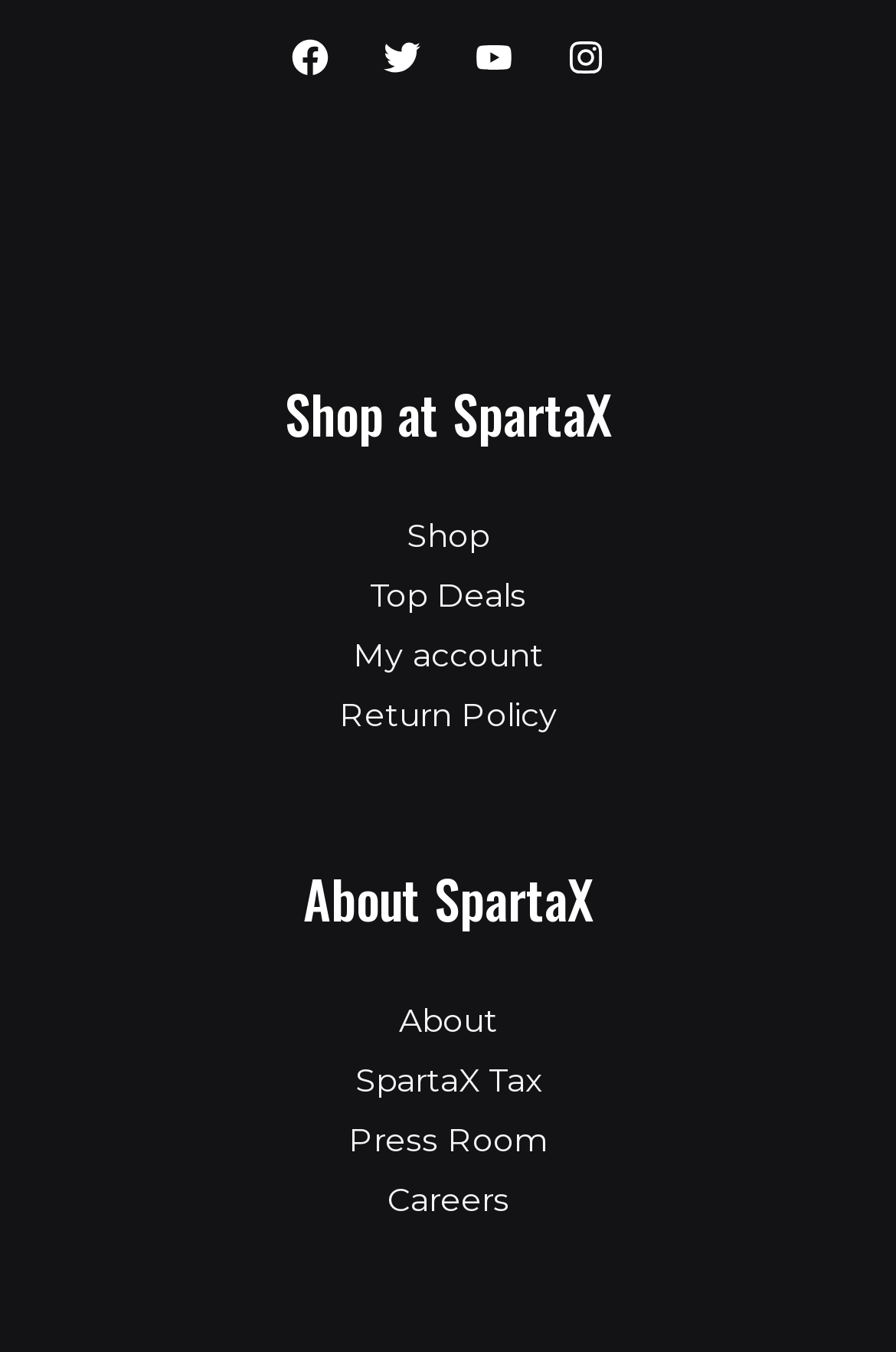How many links are there in the 'About SpartaX' navigation?
Using the screenshot, give a one-word or short phrase answer.

4